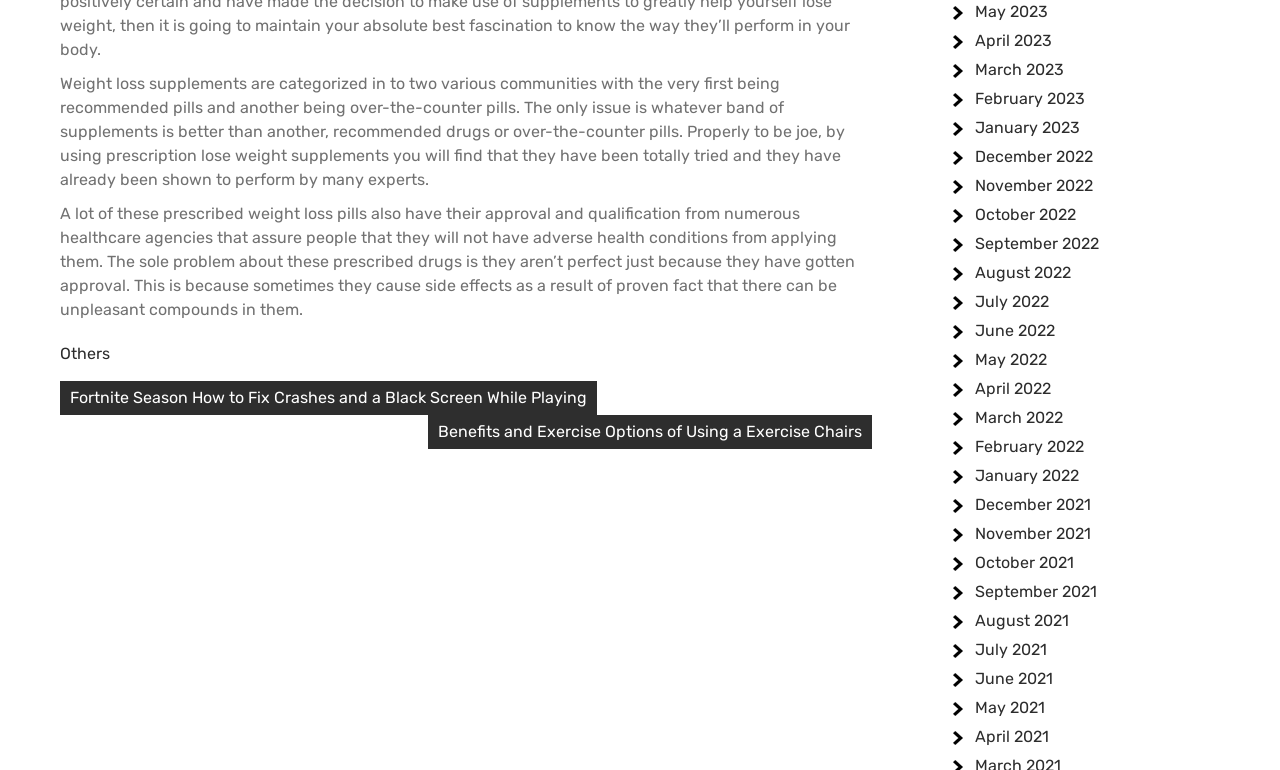Kindly provide the bounding box coordinates of the section you need to click on to fulfill the given instruction: "Click on 'Others'".

[0.047, 0.447, 0.086, 0.471]